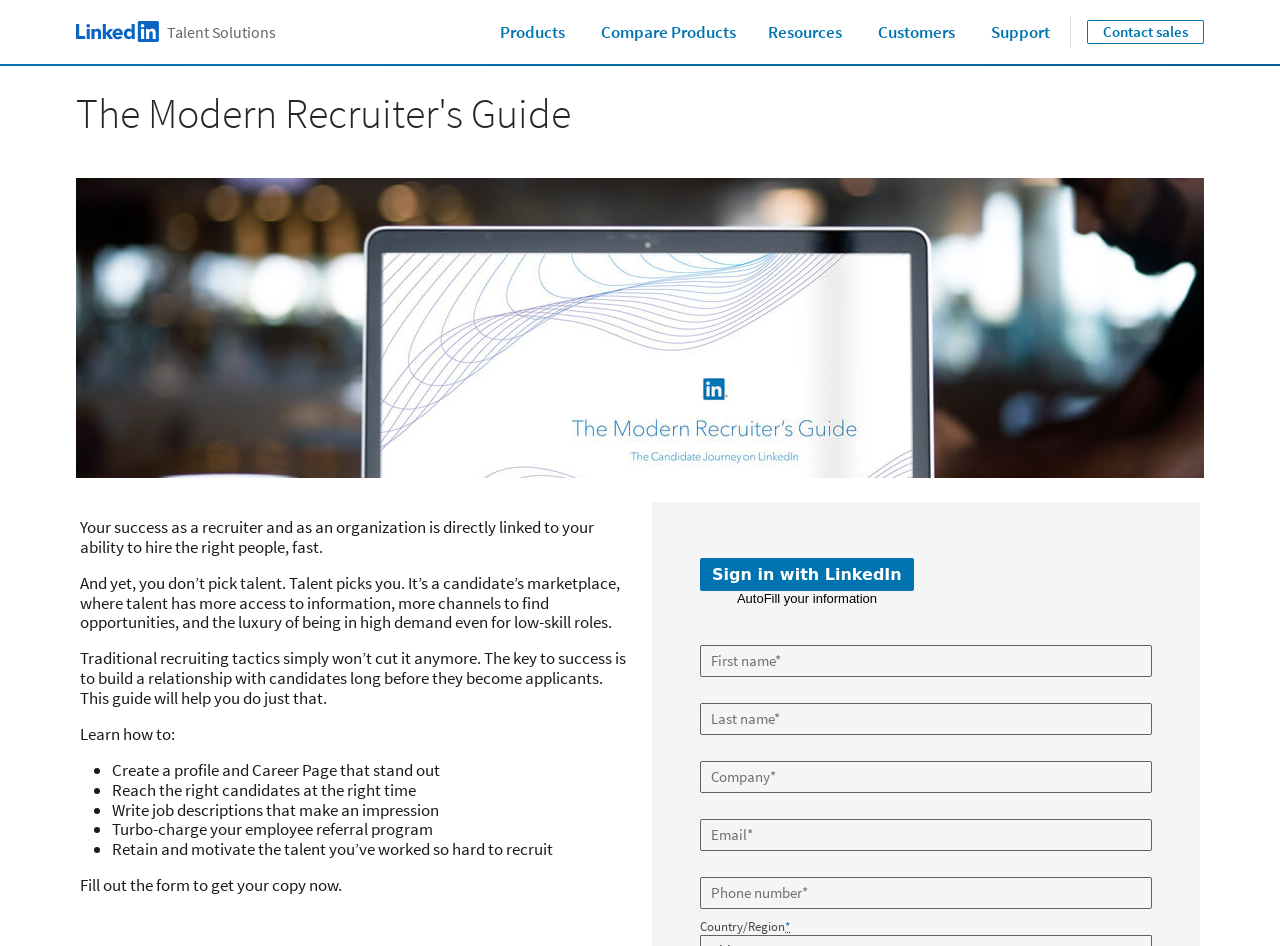Locate the bounding box coordinates of the area where you should click to accomplish the instruction: "Click the 'LinkedIn Logo' link".

[0.052, 0.011, 0.223, 0.057]